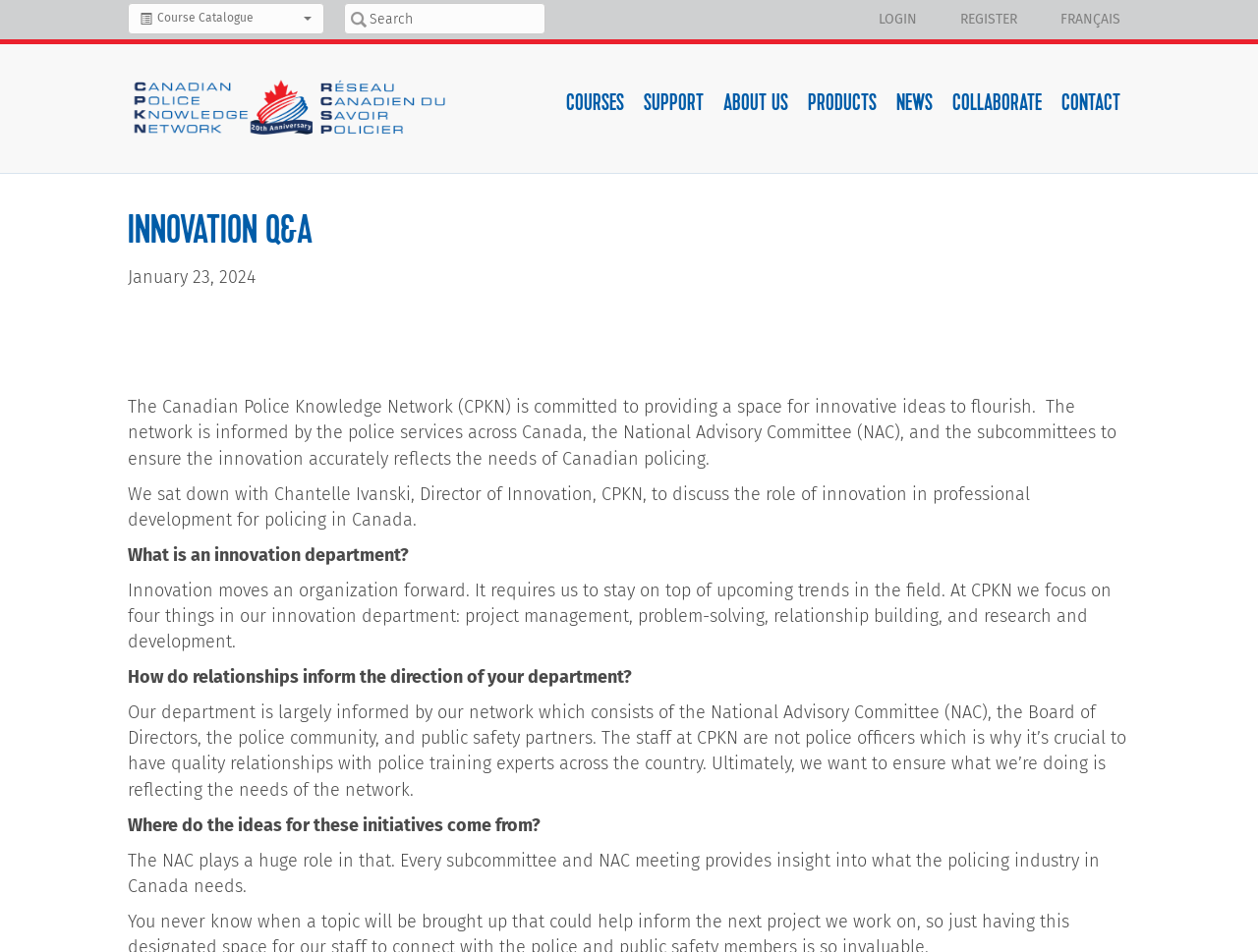How many links are present in the Header Menu?
Analyze the screenshot and provide a detailed answer to the question.

The Header Menu is located in the LayoutTable section of the webpage, and it contains 8 links: COURSES, SUPPORT, ABOUT US, PRODUCTS, NEWS, COLLABORATE, and CONTACT. These links are identified by their OCR text and element descriptions.